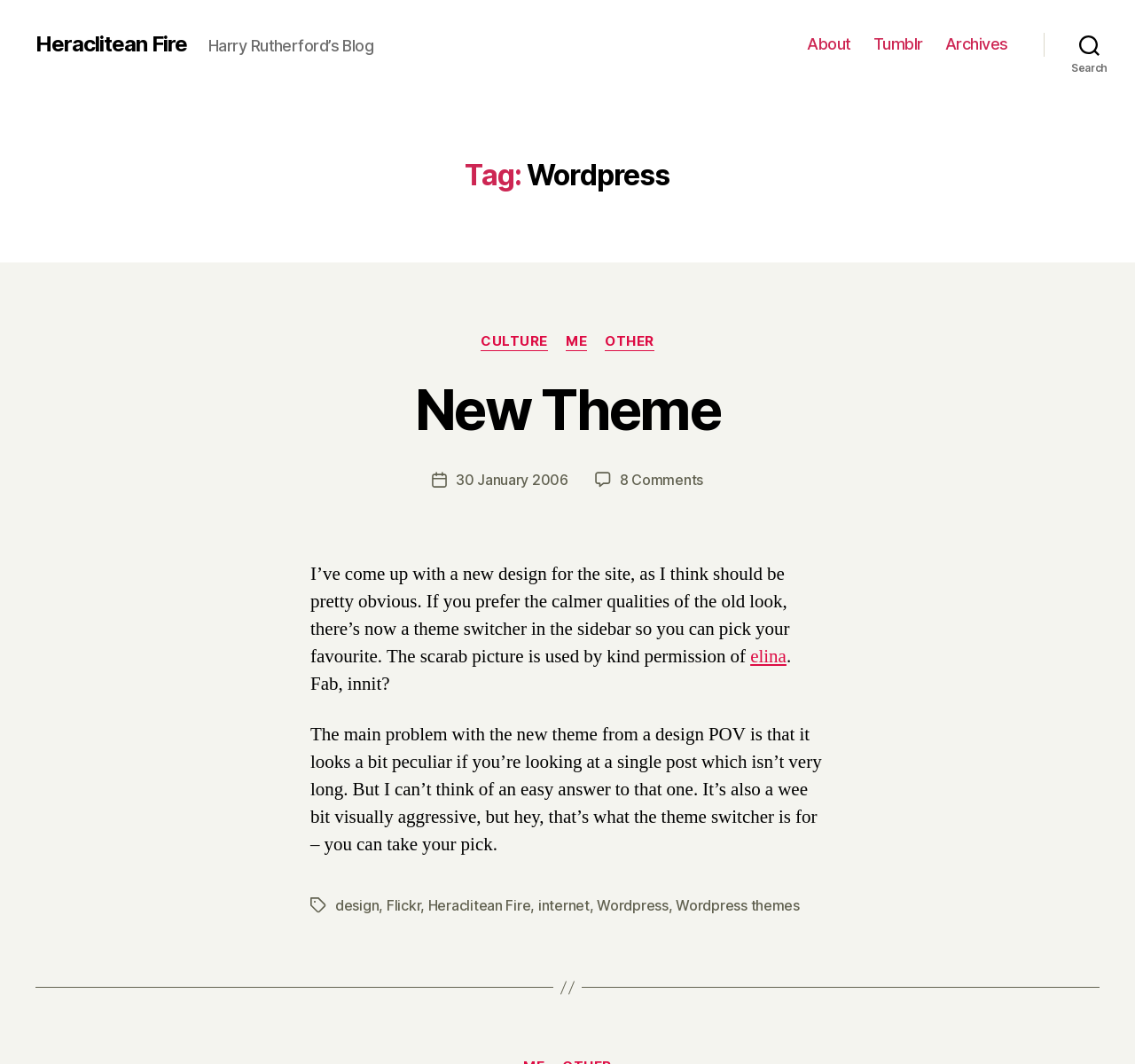Using the provided element description, identify the bounding box coordinates as (top-left x, top-left y, bottom-right x, bottom-right y). Ensure all values are between 0 and 1. Description: 30 January 2006

[0.401, 0.443, 0.501, 0.459]